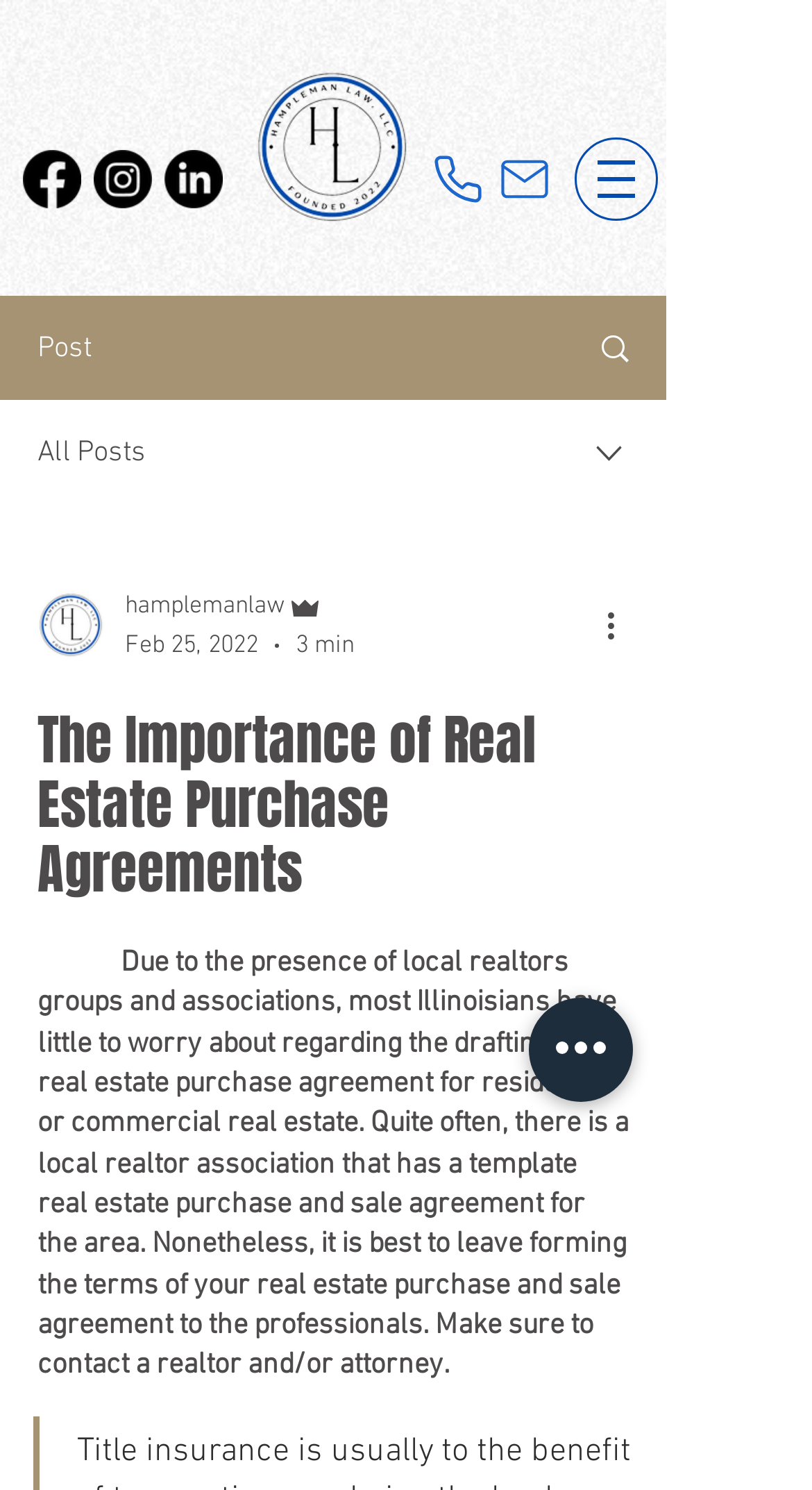Please identify the bounding box coordinates of the region to click in order to complete the task: "Click the More actions button". The coordinates must be four float numbers between 0 and 1, specified as [left, top, right, bottom].

[0.738, 0.403, 0.8, 0.436]